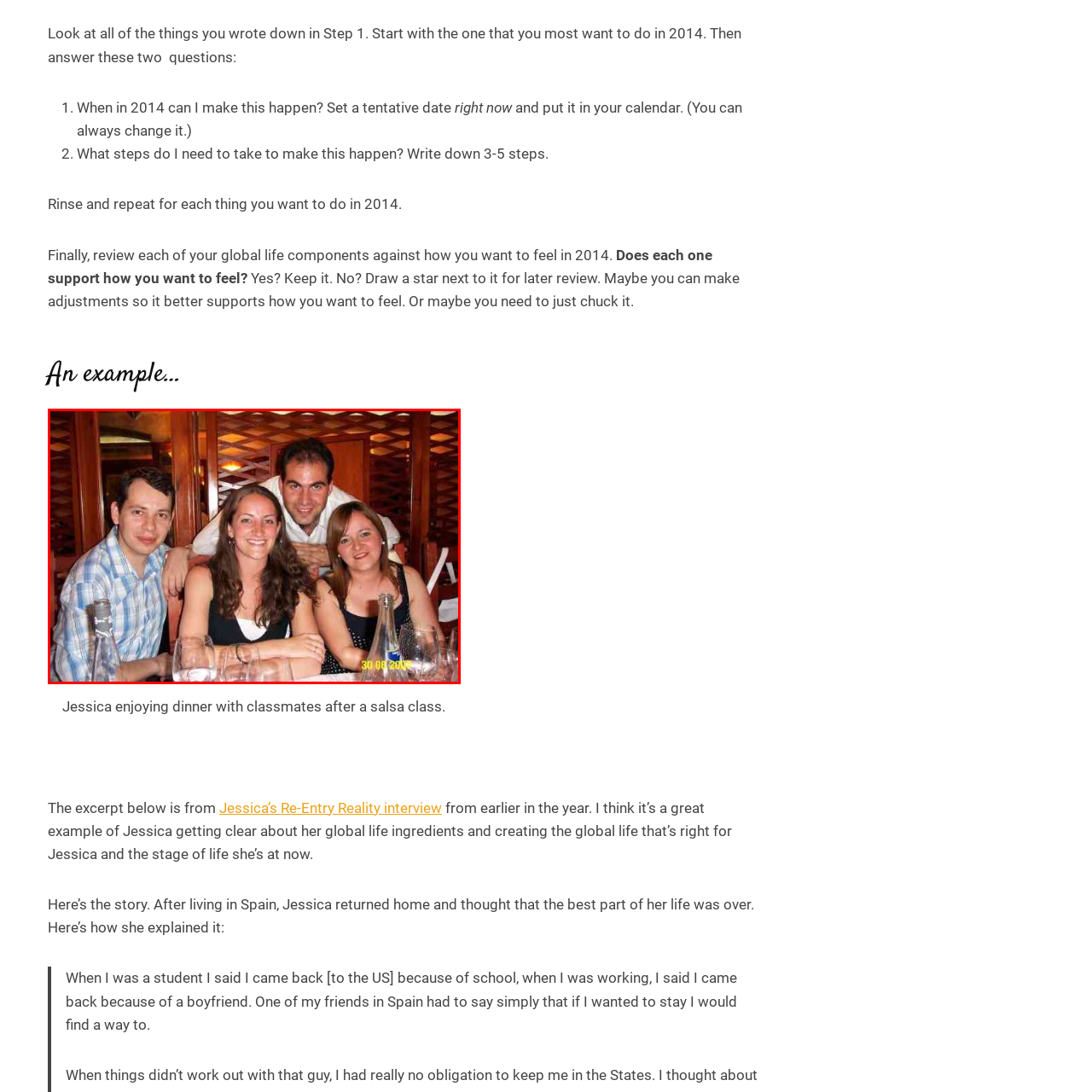View the portion of the image inside the red box and respond to the question with a succinct word or phrase: How many friends are gathered at the dinner?

Four